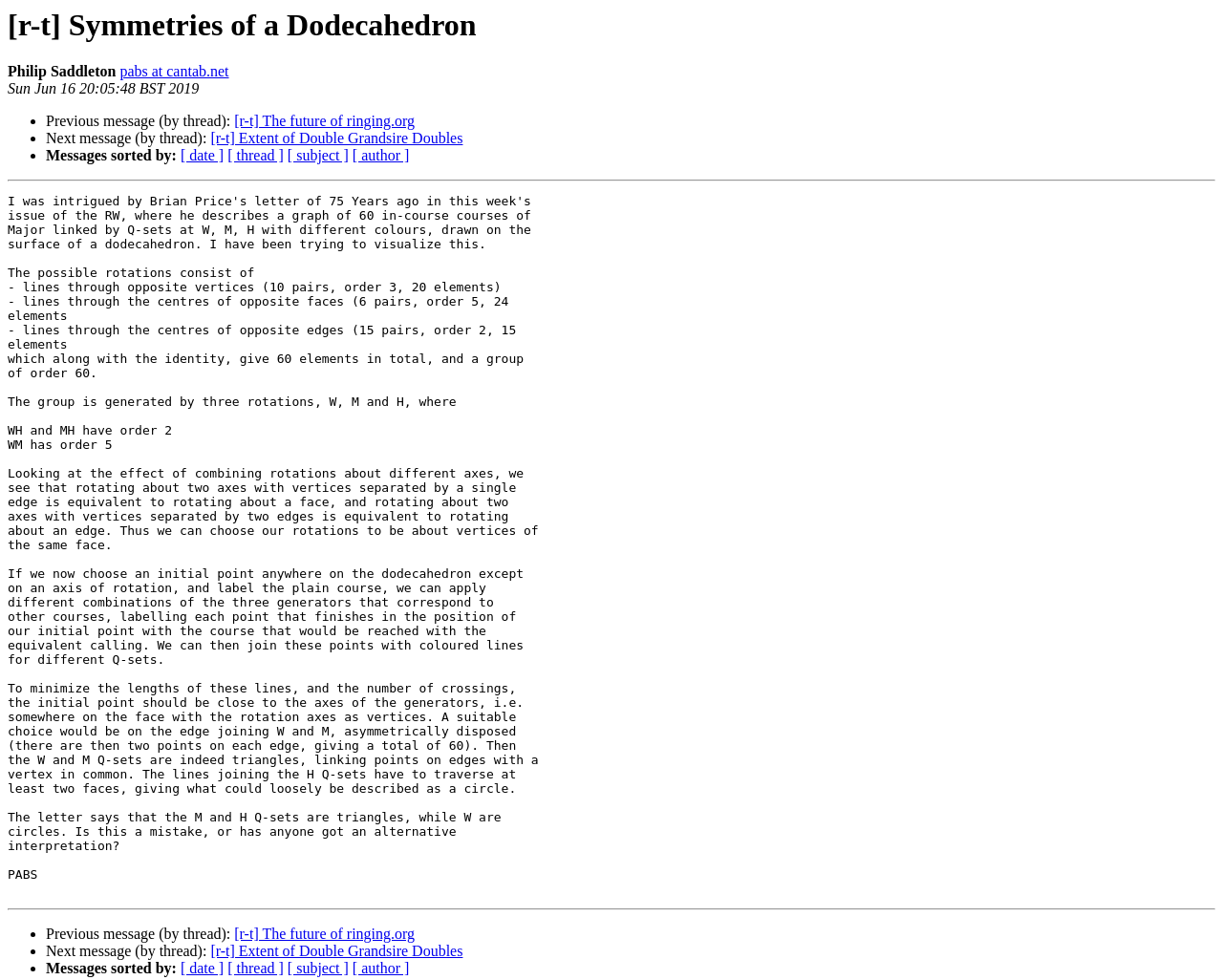Provide the bounding box coordinates for the UI element described in this sentence: "Janice Wong at Supertree". The coordinates should be four float values between 0 and 1, i.e., [left, top, right, bottom].

None